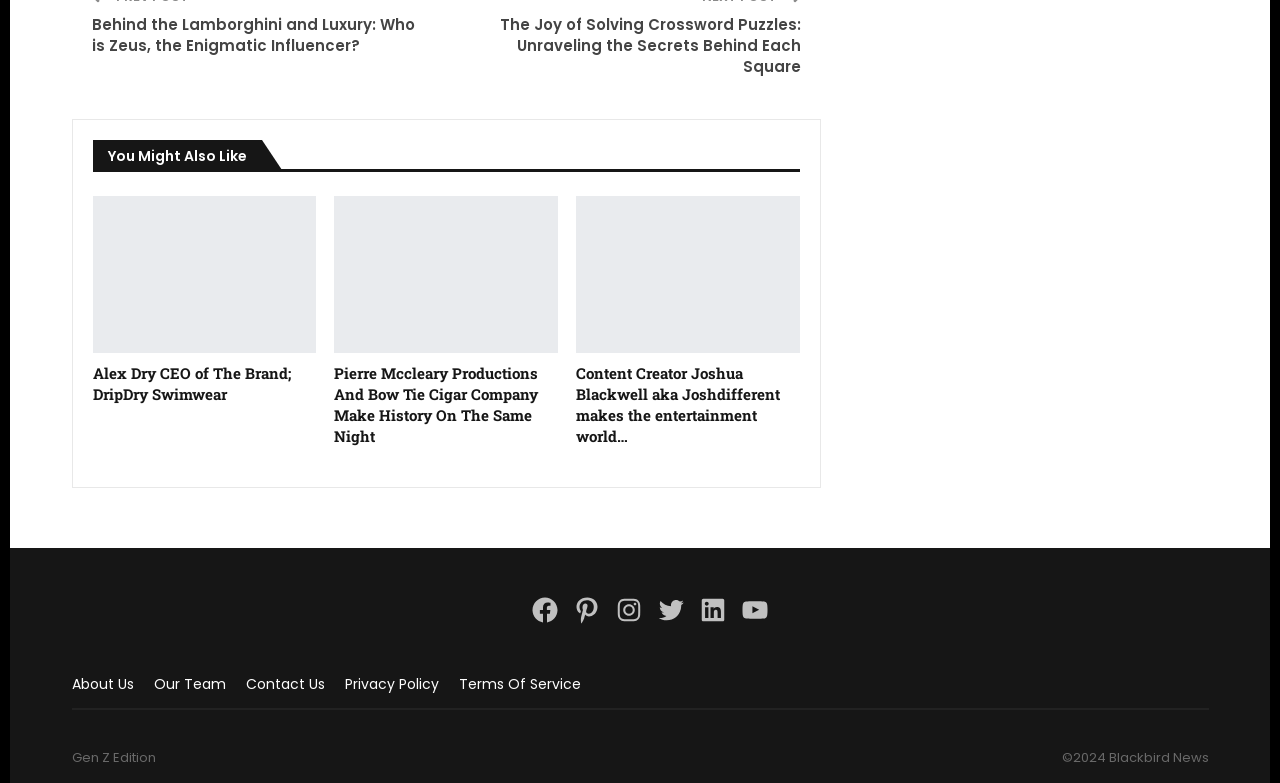How many links are there in the 'You Might Also Like' section?
Provide a detailed and well-explained answer to the question.

I counted the number of links in the section with the title 'You Might Also Like' and found two links.